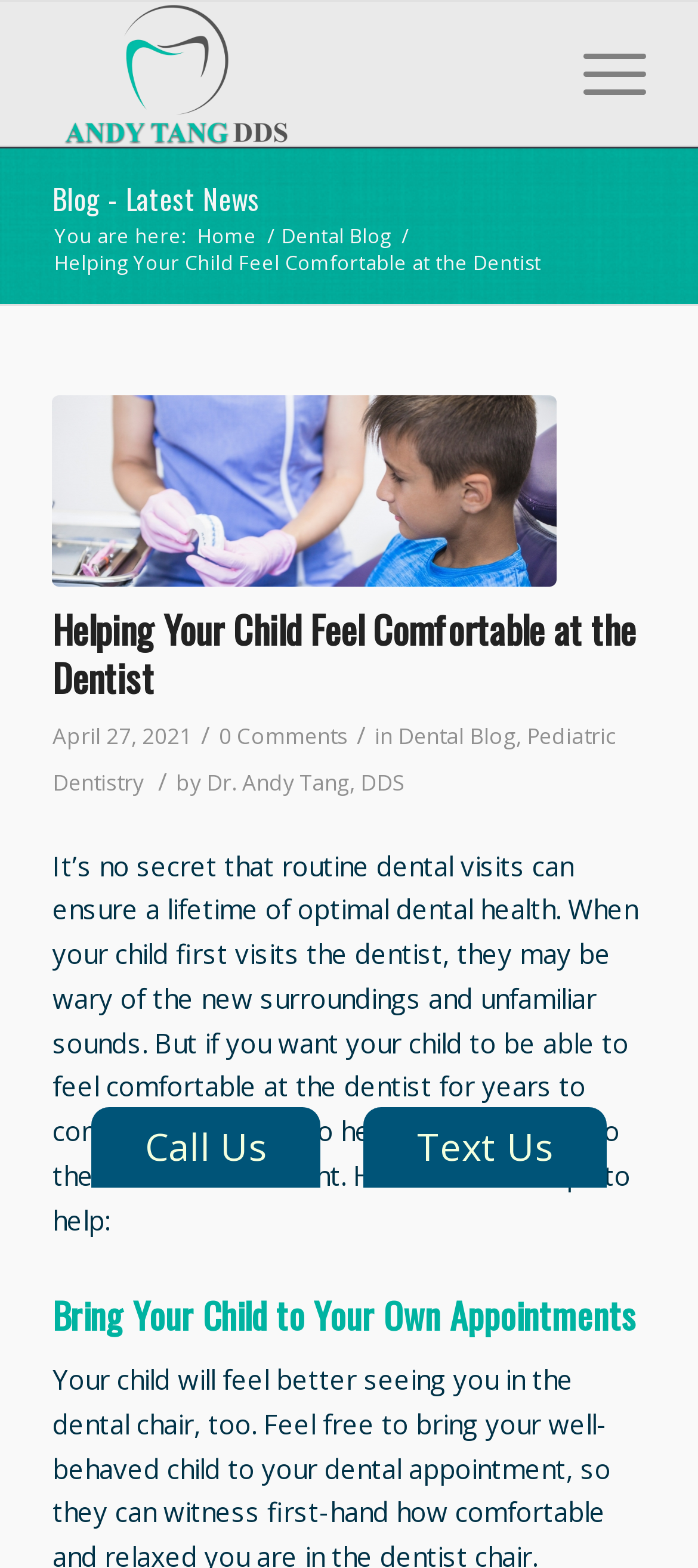Locate the bounding box of the UI element described by: "parent_node: Web name="url"" in the given webpage screenshot.

None